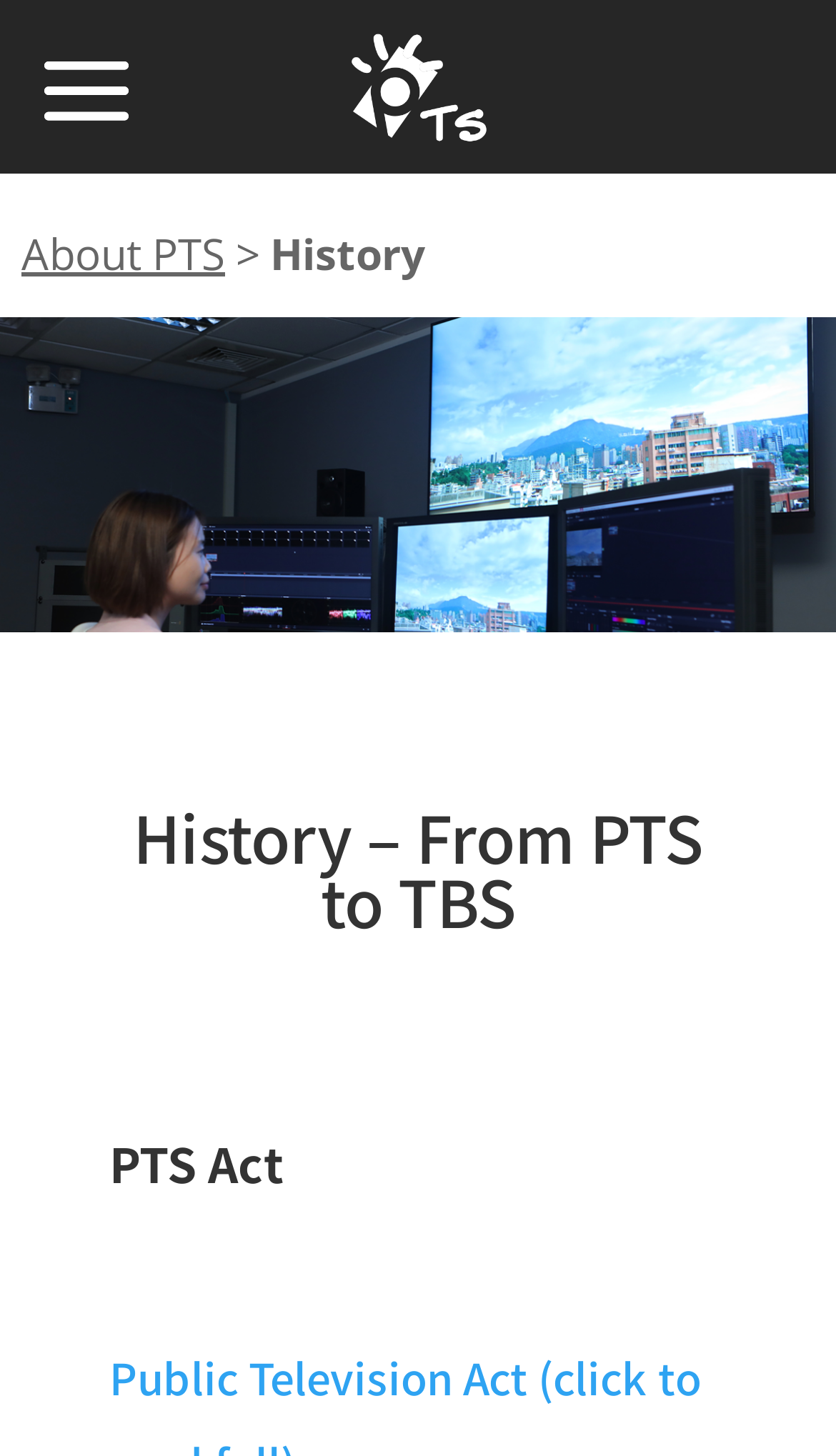Please reply to the following question with a single word or a short phrase:
Is there an image on this webpage?

Yes